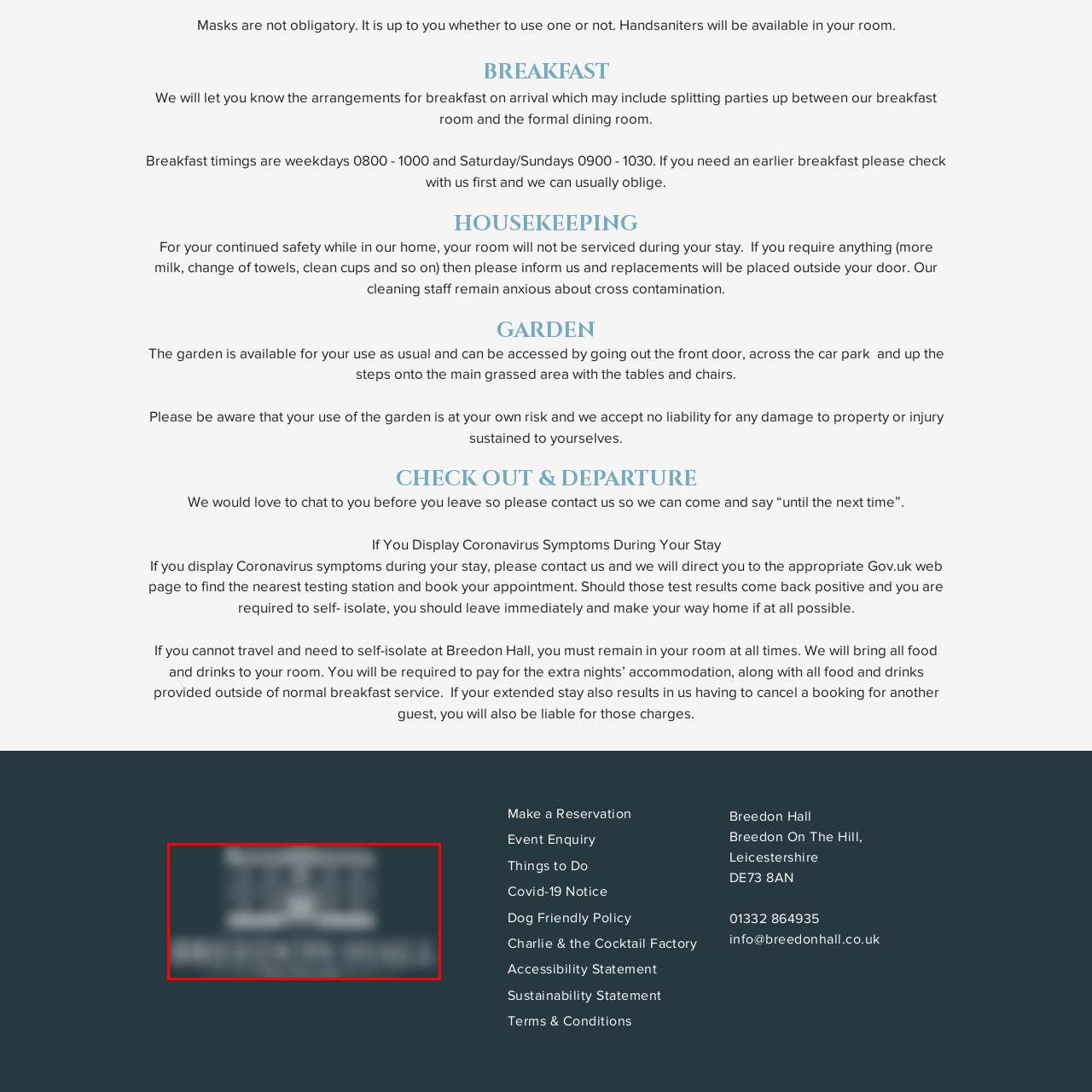Give an in-depth description of the image within the red border.

The image displays the logo of Breedon Hall, prominently featuring the name "Breedon Hall" in stylized text. The design is set against a dark blue background, emphasizing the logo's elegant aesthetic. Below the main title, additional text likely includes a tagline or description related to the establishment, reinforcing its identity. This logo encapsulates the essence of Breedon Hall, a venue committed to hospitality and welcoming its guests, as noted throughout their communications regarding accommodations and services.